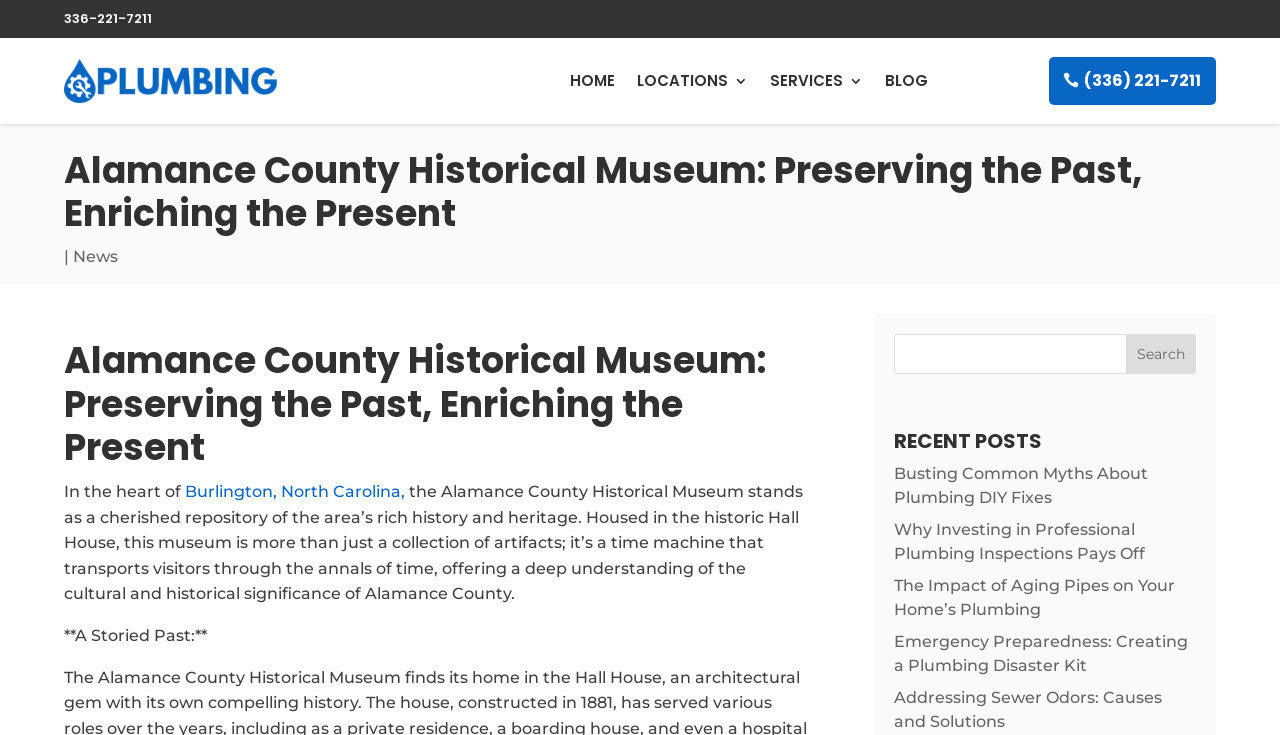Find and specify the bounding box coordinates that correspond to the clickable region for the instruction: "Call the phone number".

[0.05, 0.012, 0.119, 0.038]